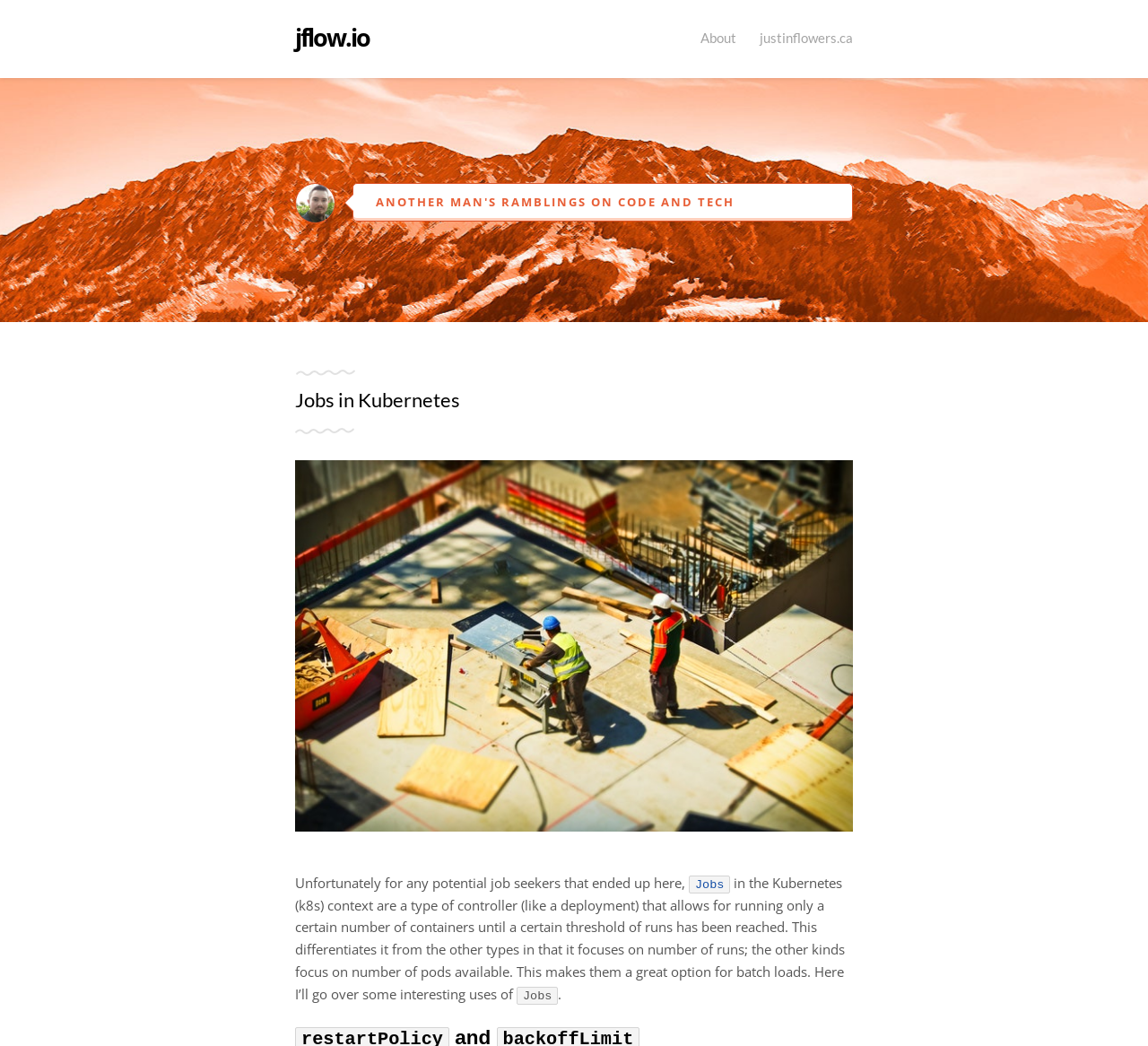Using the webpage screenshot, find the UI element described by Jobs in Kubernetes. Provide the bounding box coordinates in the format (top-left x, top-left y, bottom-right x, bottom-right y), ensuring all values are floating point numbers between 0 and 1.

[0.257, 0.372, 0.743, 0.393]